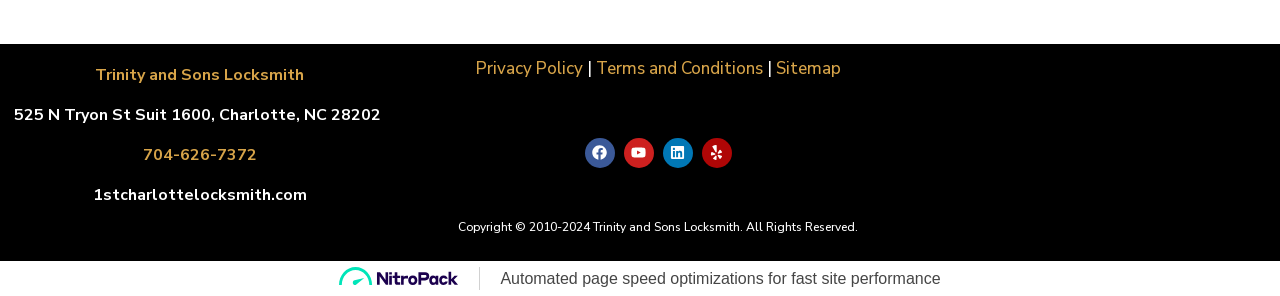What year was the copyright established?
Look at the image and respond with a single word or a short phrase.

2010